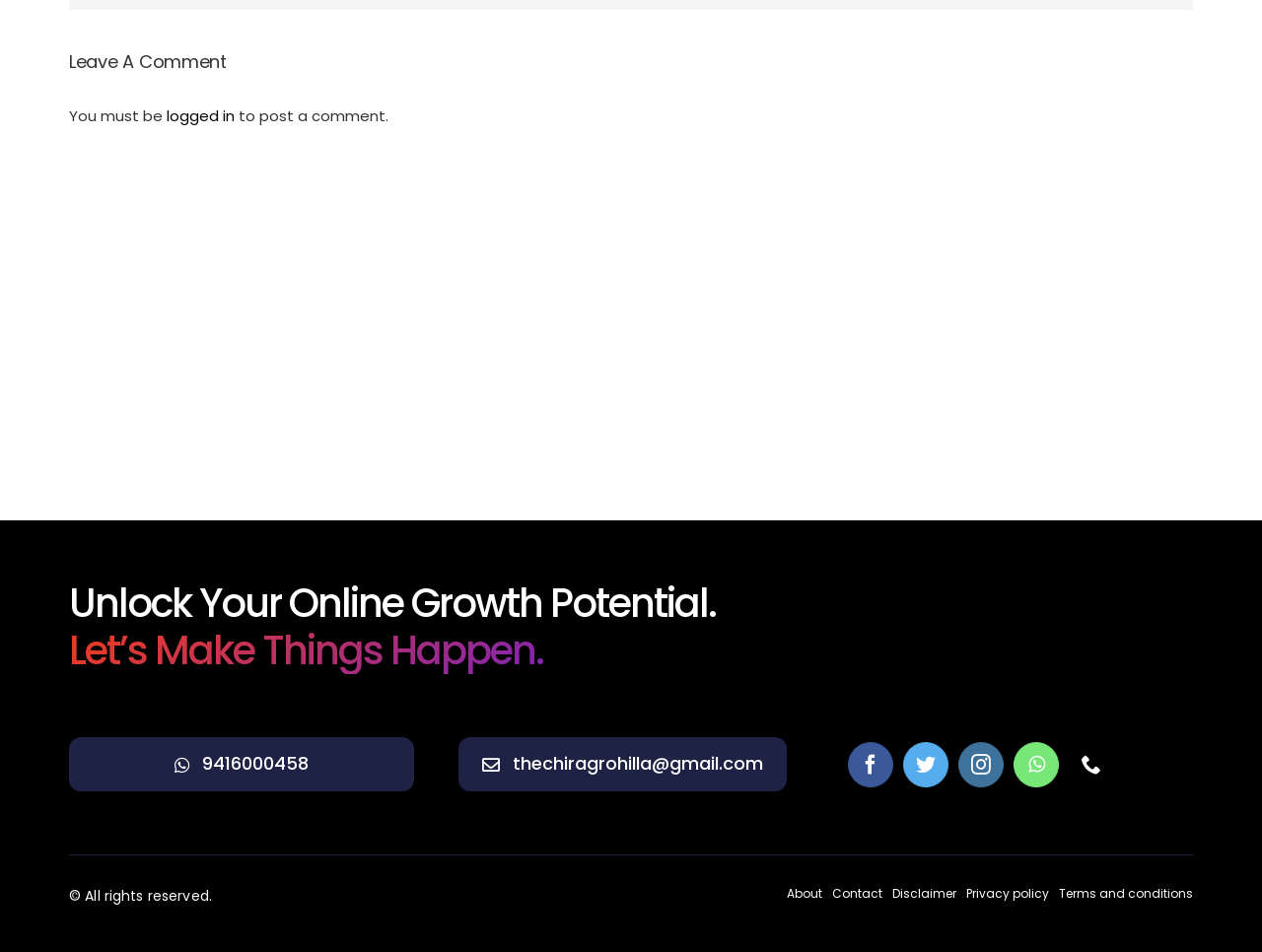Given the element description "Privacy policy" in the screenshot, predict the bounding box coordinates of that UI element.

[0.766, 0.93, 0.831, 0.948]